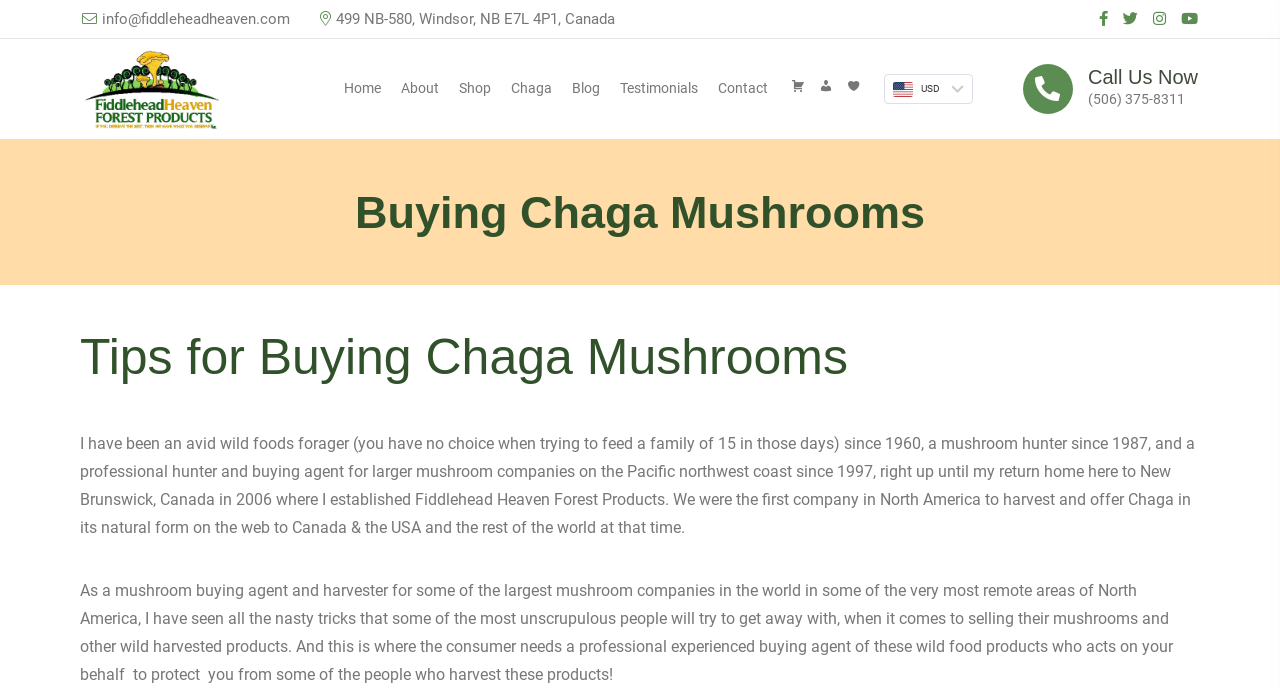Describe the entire webpage, focusing on both content and design.

The webpage is about Fiddlehead Heaven Forest Products, a company that sells Chaga mushrooms. At the top left corner, there is a logo of the company, accompanied by a navigation menu with links to different sections of the website, including Home, About, Shop, Chaga, Blog, Testimonials, and Contact. 

To the right of the navigation menu, there are several social media links and a currency indicator showing "USD". Below the navigation menu, there is a heading "Buying Chaga Mushrooms" followed by a subheading "Tips for Buying Chaga Mushrooms". 

The main content of the webpage is a personal story of the founder of Fiddlehead Heaven Forest Products, who has been a wild foods forager since 1960 and a professional mushroom hunter and buying agent since 1987. The text describes the founder's experience in the industry and the importance of having a professional and experienced buying agent to protect consumers from unscrupulous sellers of wild harvested products. 

At the top right corner, there is a call-to-action "Call Us Now" with a phone number. There are also several icons and links to contact information, including an email address and a physical address in Windsor, NB, Canada.